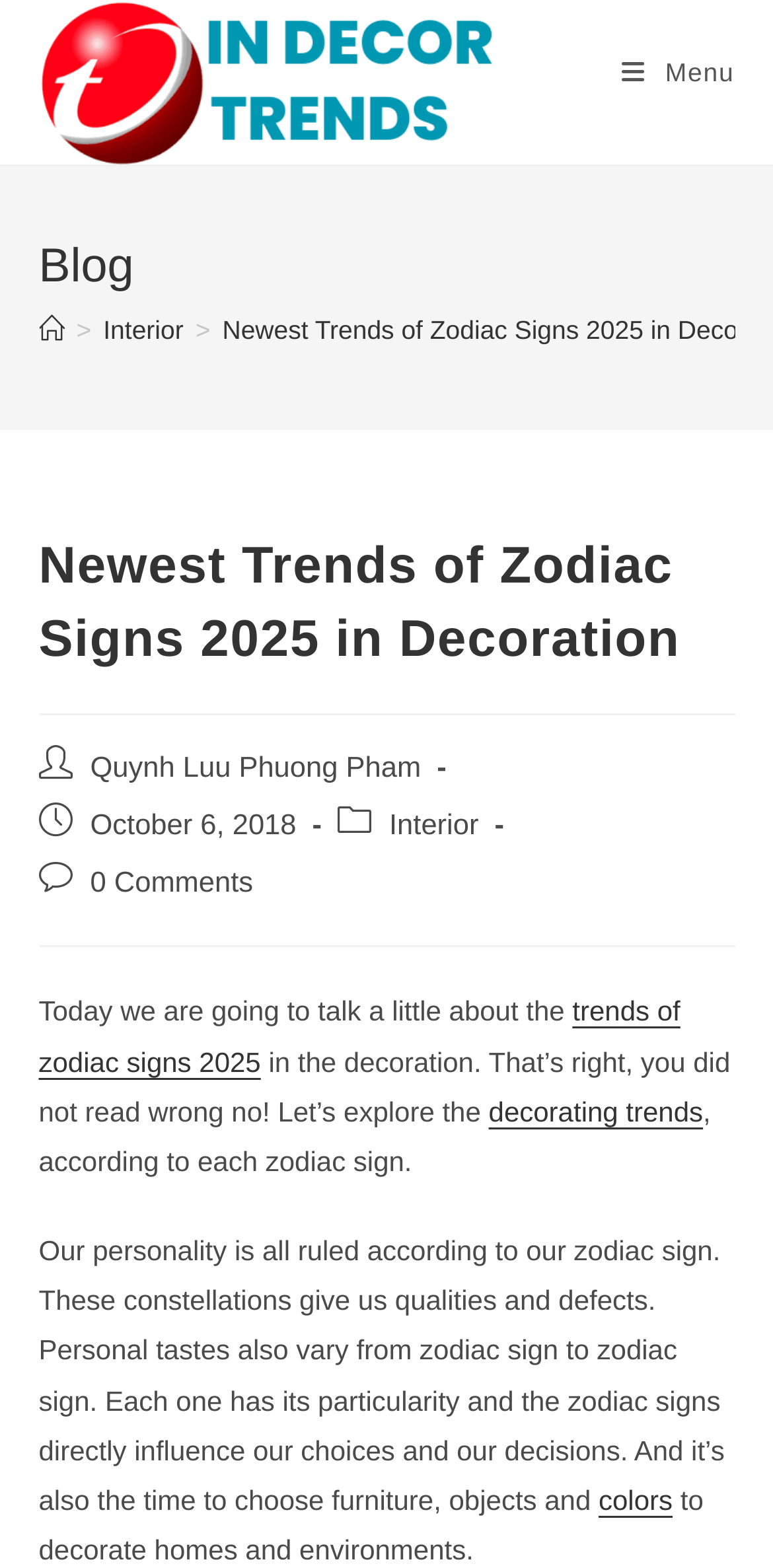Please identify the bounding box coordinates of where to click in order to follow the instruction: "Click on Interior Decor Trends".

[0.05, 0.041, 0.637, 0.061]